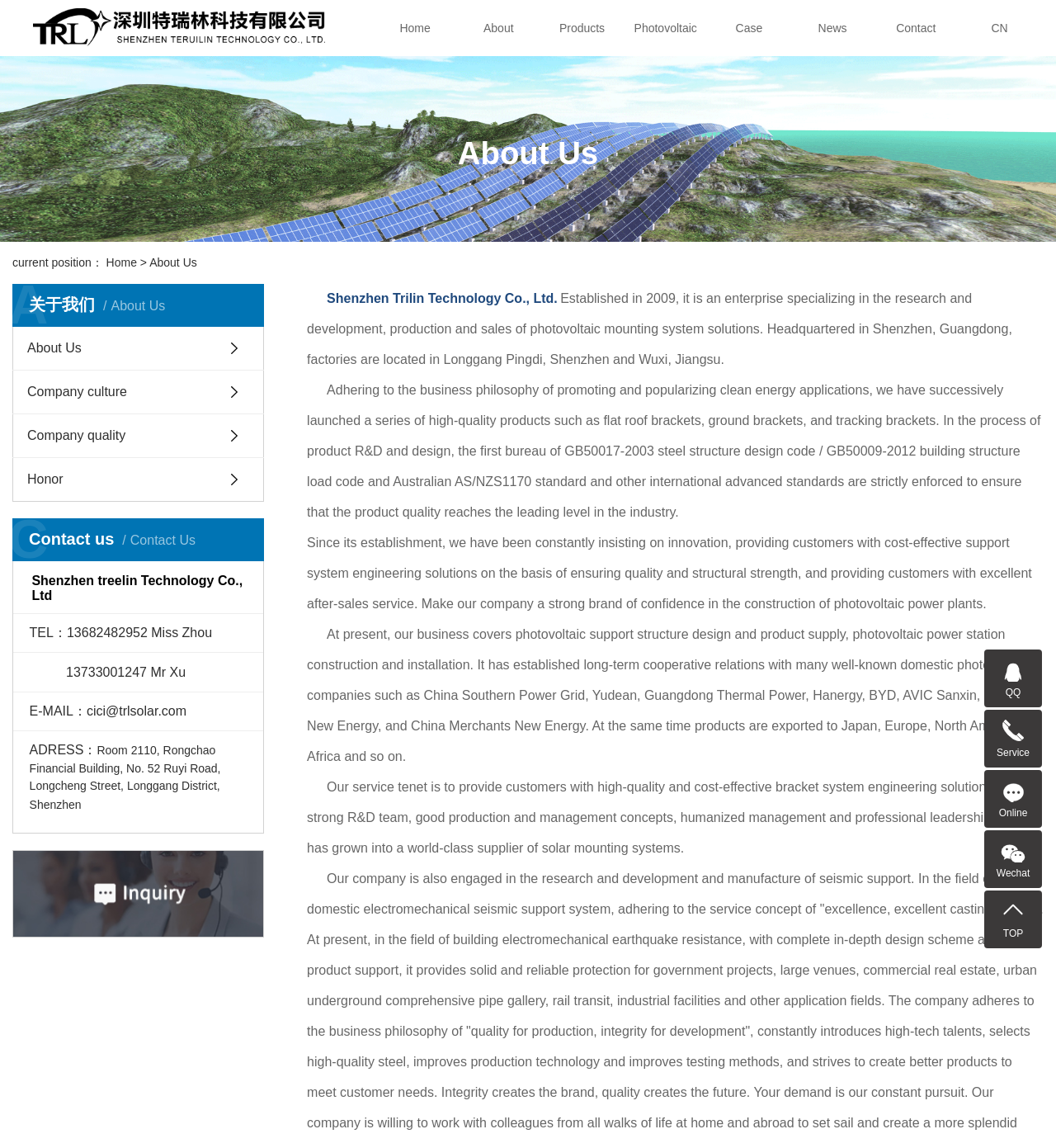Identify the bounding box coordinates of the area that should be clicked in order to complete the given instruction: "Click the 'Home' link". The bounding box coordinates should be four float numbers between 0 and 1, i.e., [left, top, right, bottom].

[0.354, 0.0, 0.433, 0.049]